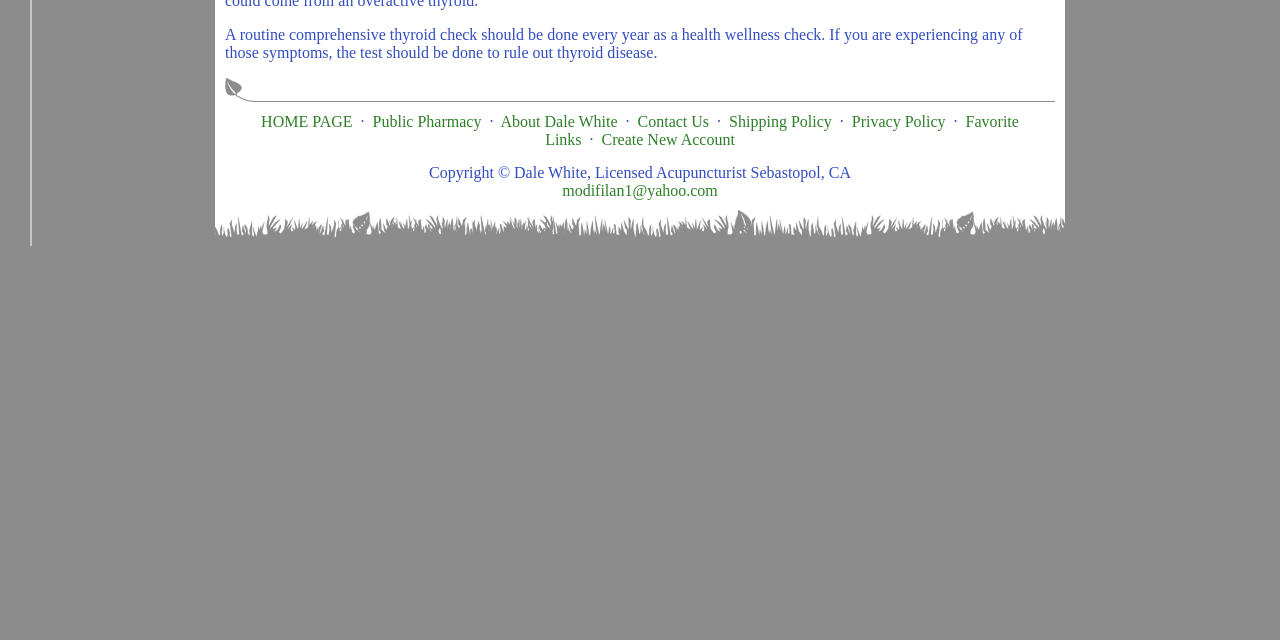Refer to the element description Create New Account and identify the corresponding bounding box in the screenshot. Format the coordinates as (top-left x, top-left y, bottom-right x, bottom-right y) with values in the range of 0 to 1.

[0.47, 0.205, 0.574, 0.231]